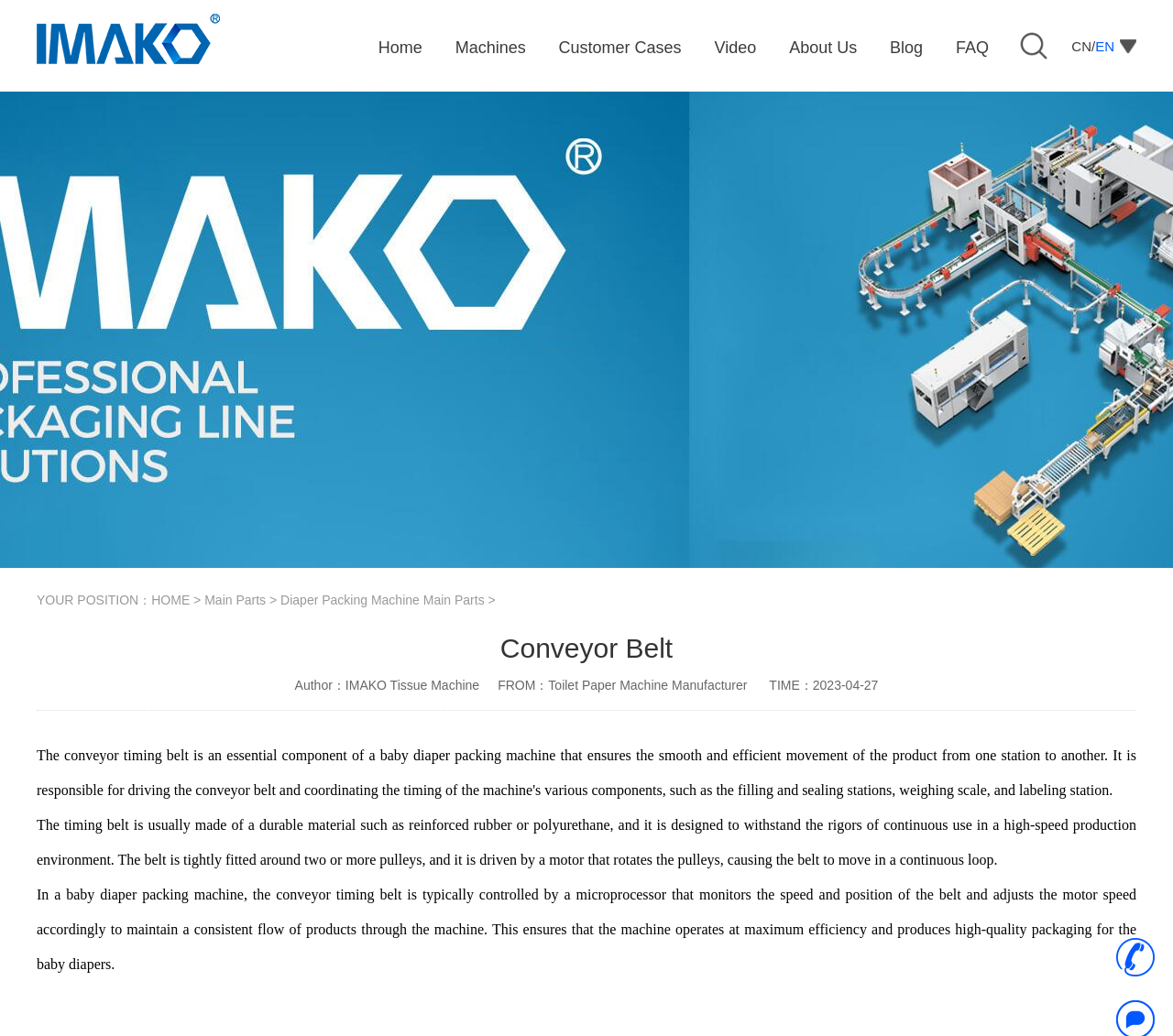Identify the bounding box coordinates of the region that needs to be clicked to carry out this instruction: "Click the Paper Napkin Packing Machine link". Provide these coordinates as four float numbers ranging from 0 to 1, i.e., [left, top, right, bottom].

[0.789, 0.946, 0.942, 0.958]